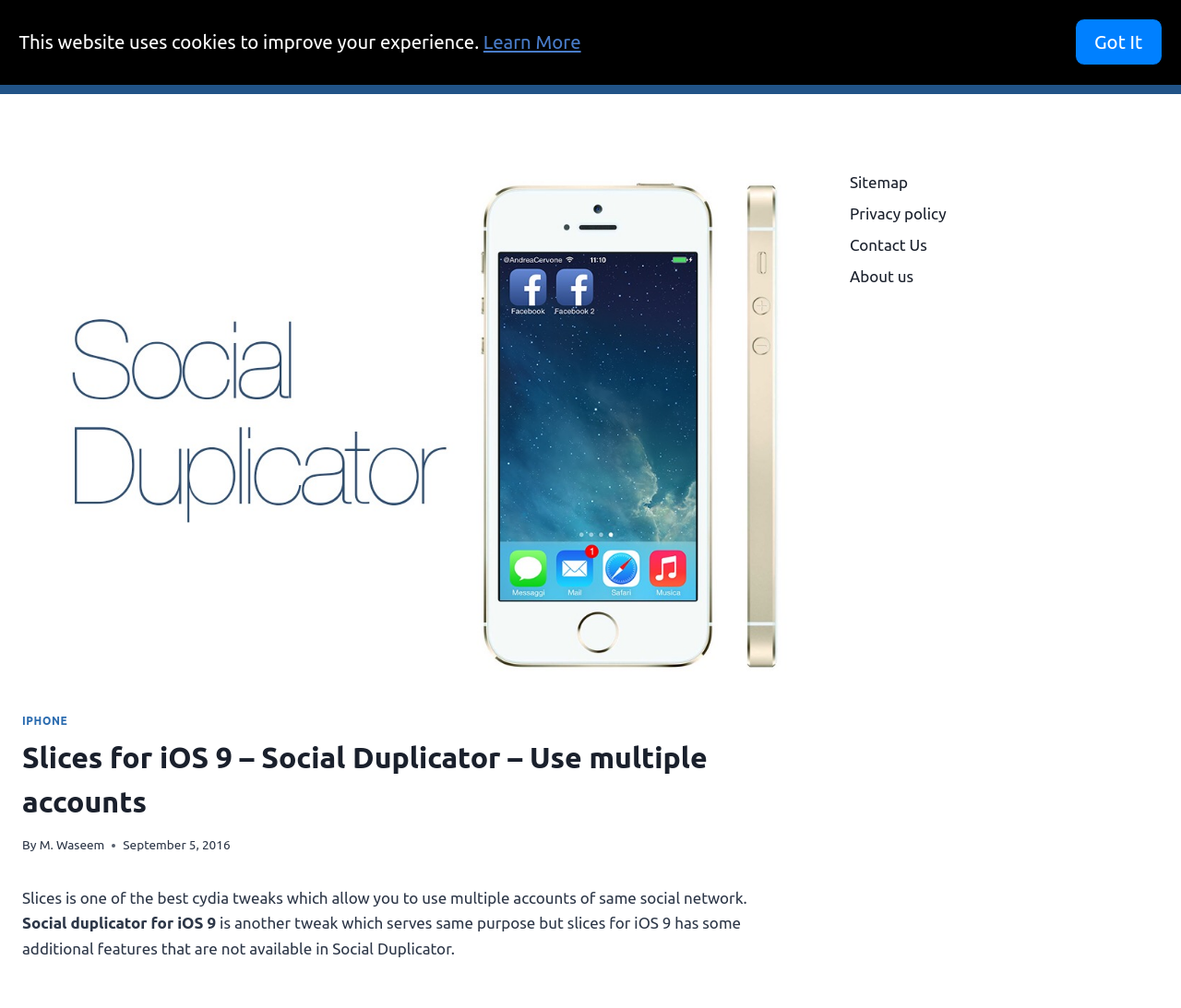Based on the provided description, "Reviews", find the bounding box of the corresponding UI element in the screenshot.

[0.812, 0.025, 0.878, 0.068]